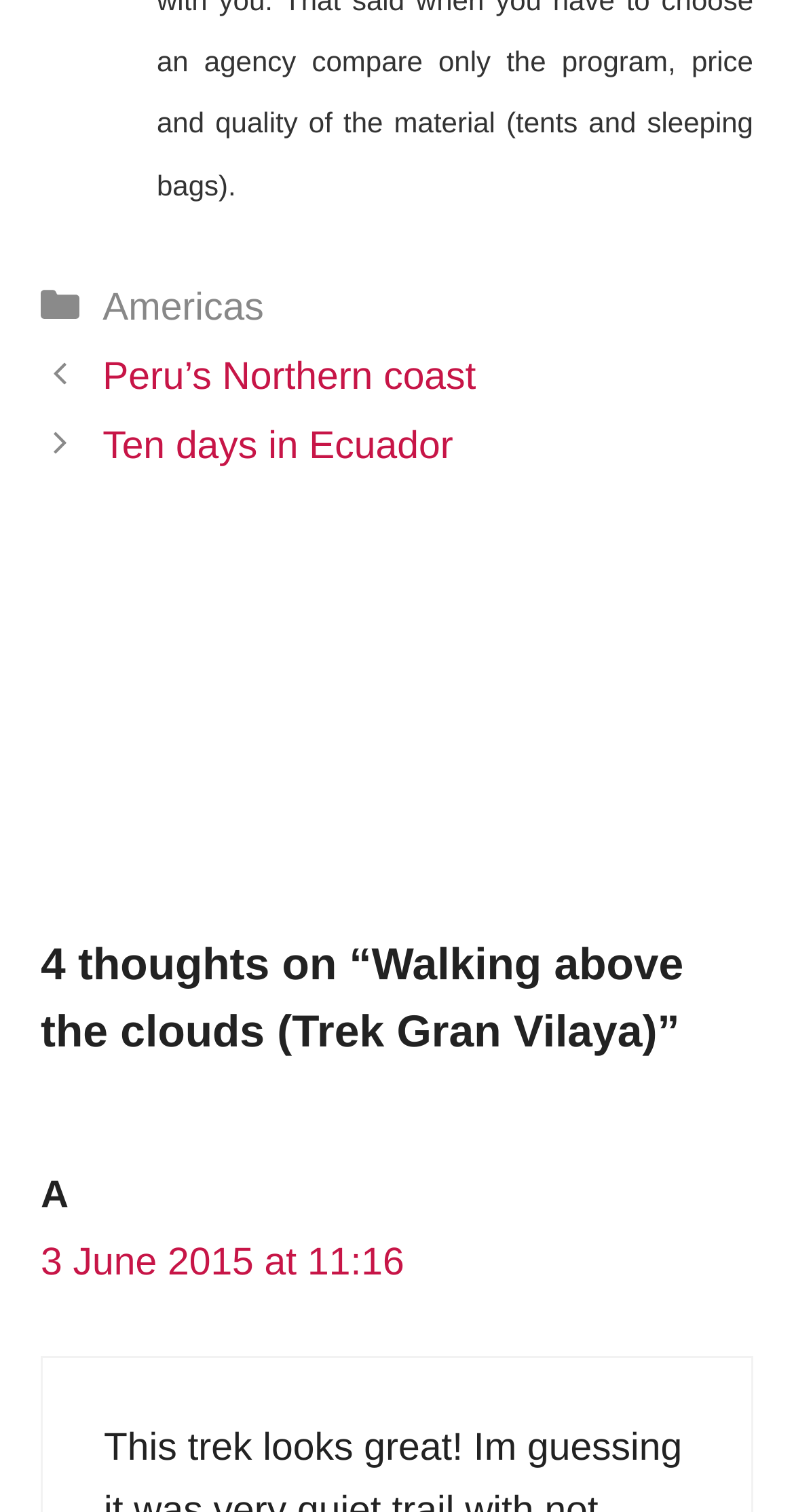Provide your answer in one word or a succinct phrase for the question: 
How many posts are listed under the navigation 'Posts'?

2